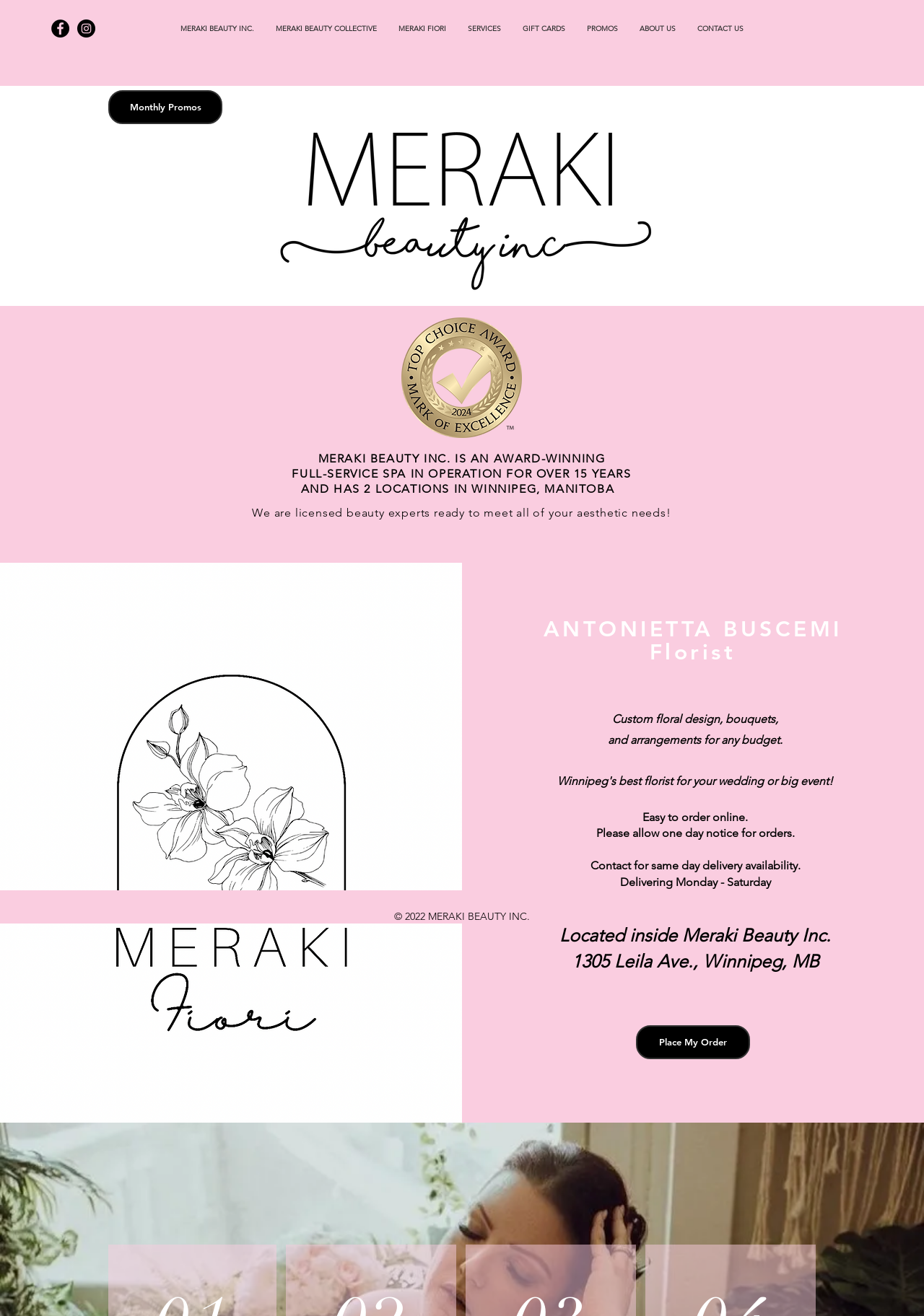What can be ordered online from Antonietta Buscemi Florist?
Give a detailed explanation using the information visible in the image.

The static text 'Custom floral design, bouquets, and arrangements for any budget' indicates that these items can be ordered online from Antonietta Buscemi Florist.